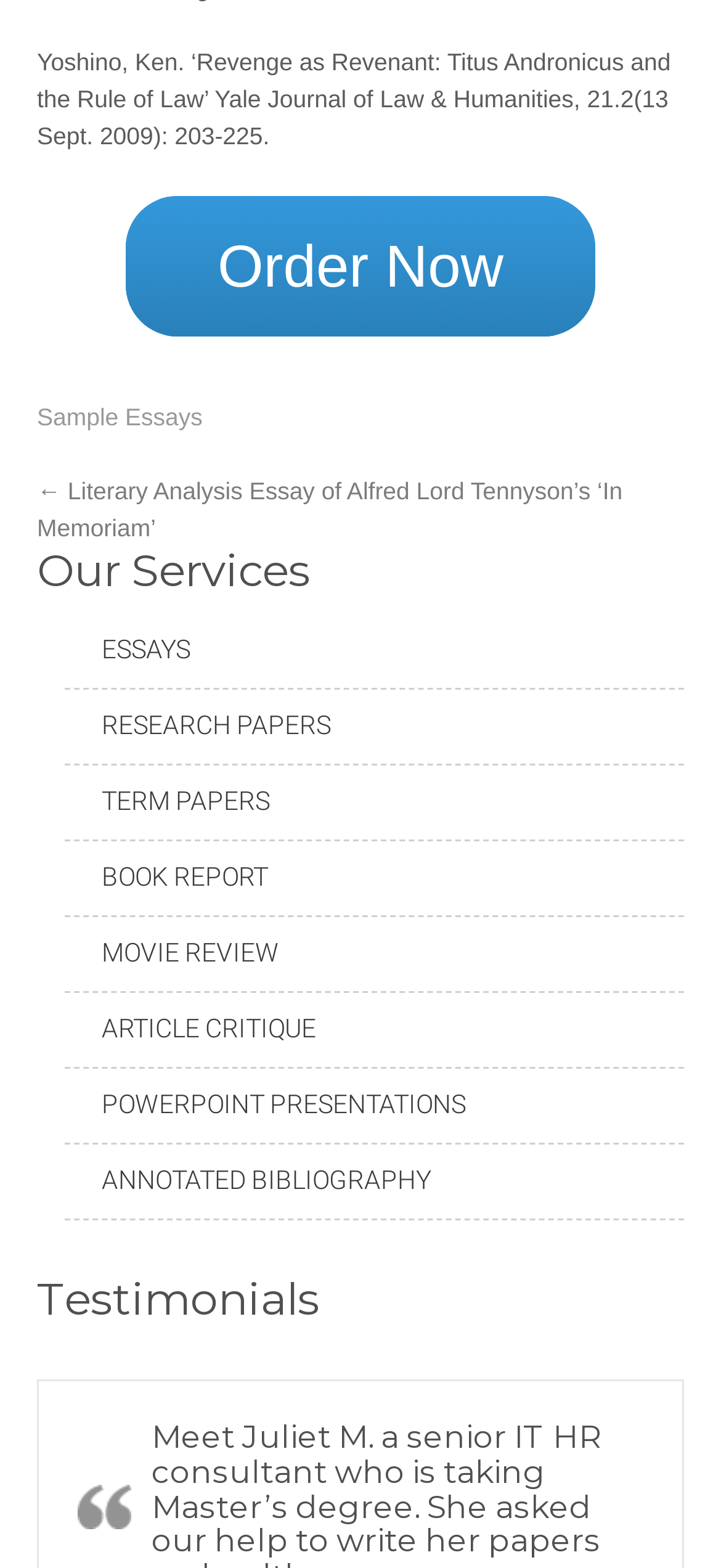Please find the bounding box coordinates for the clickable element needed to perform this instruction: "Read the previous literary analysis essay".

[0.051, 0.304, 0.863, 0.345]